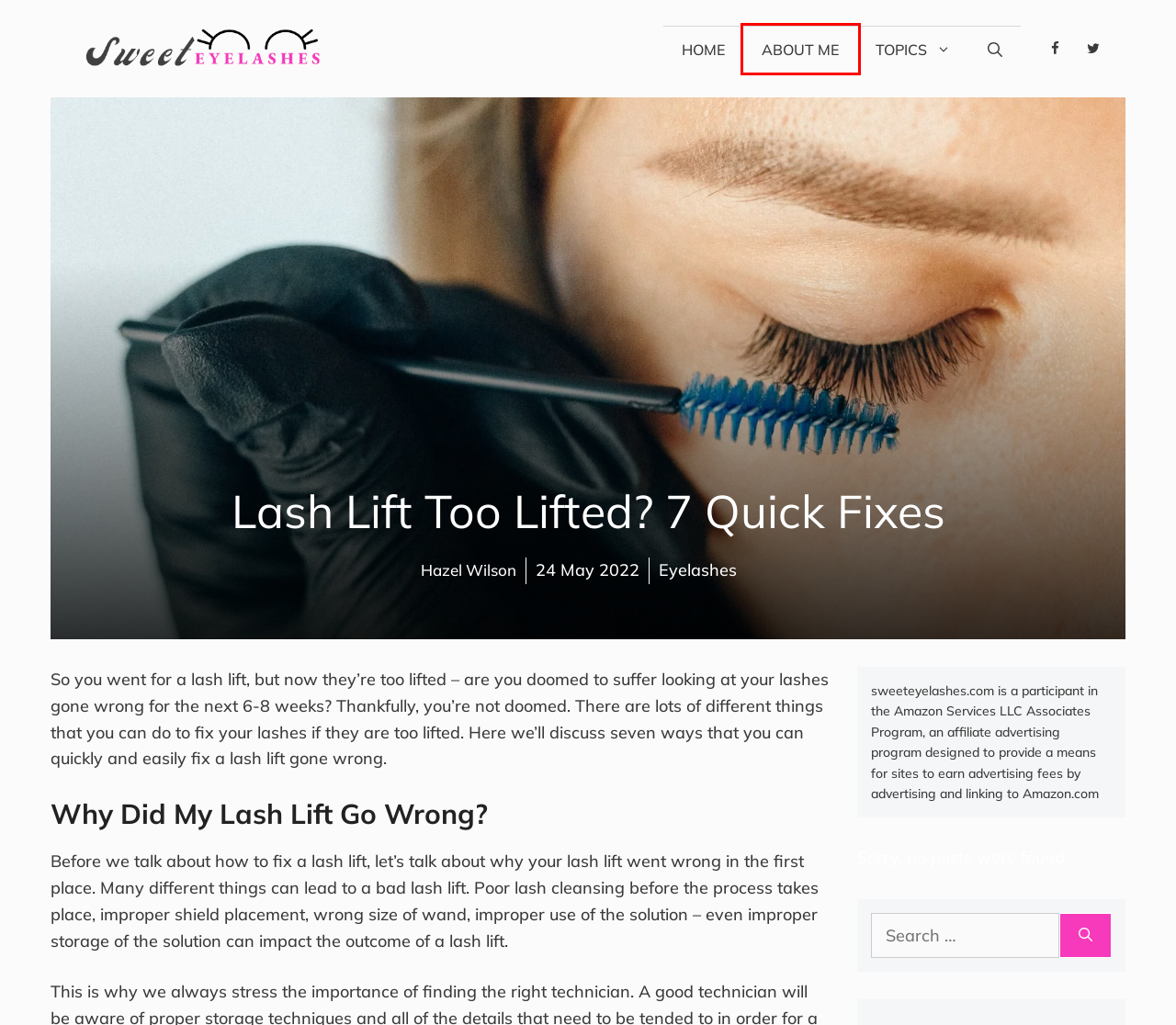You are given a screenshot of a webpage with a red bounding box around an element. Choose the most fitting webpage description for the page that appears after clicking the element within the red bounding box. Here are the candidates:
A. How Long Does Falscara Last? (With & Without Overnighter) – Sweet Eyelashes
B. Reviews – Sweet Eyelashes
C. Babe Lash vs GrandeLASH MD – Which is Better? – Sweet Eyelashes
D. Mascara – Sweet Eyelashes
E. Lash Lift – Sweet Eyelashes
F. Sweet Eyelashes – Eyelashes and Makeup
G. Beauty – Sweet Eyelashes
H. About Me – Sweet Eyelashes

H